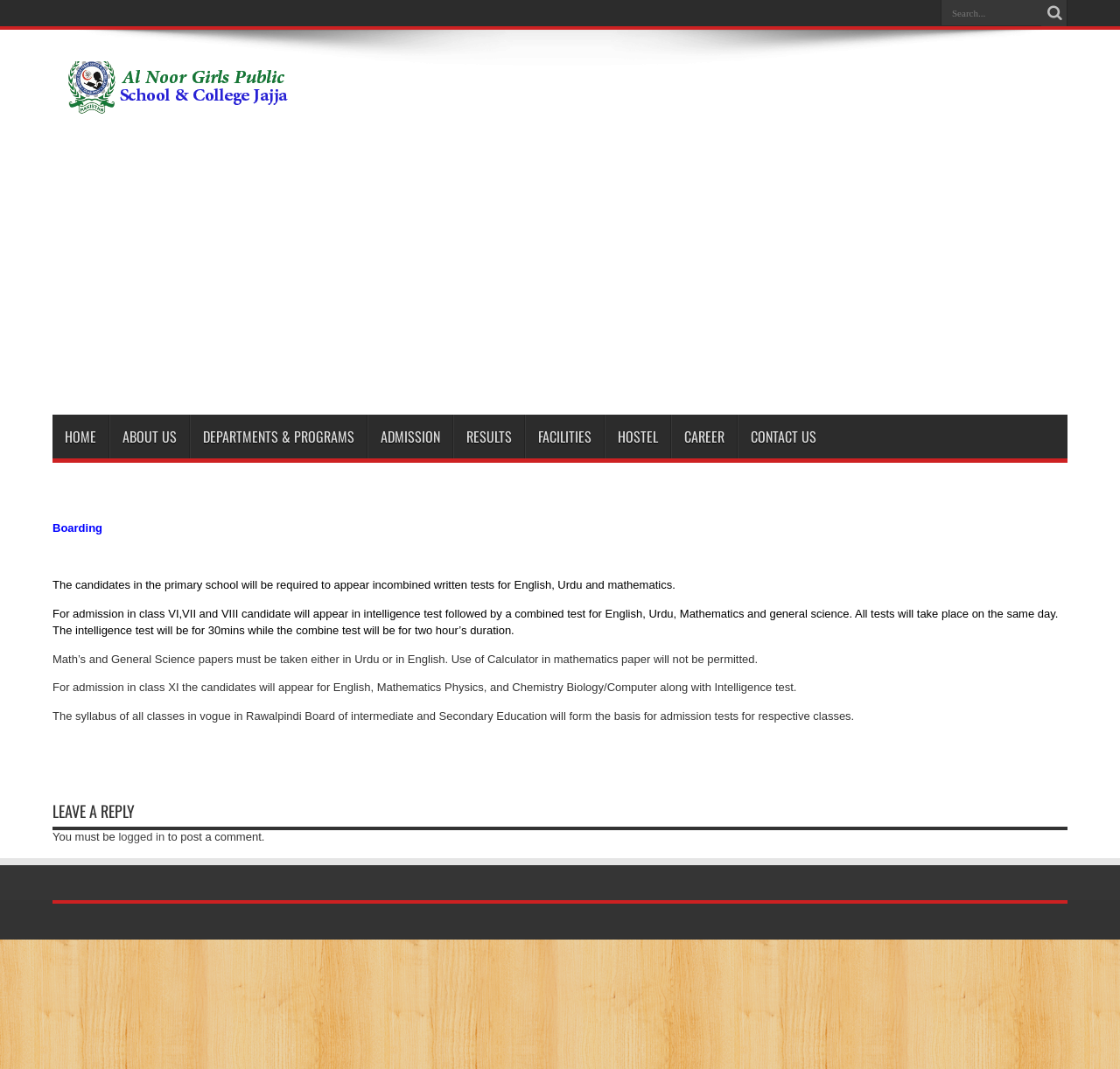Given the content of the image, can you provide a detailed answer to the question?
What is the topic of the article on the webpage?

The article on the webpage appears to be discussing the admission process and requirements for different classes at Al Noor College. The text mentions specific details such as the subjects to be tested and the duration of the tests.